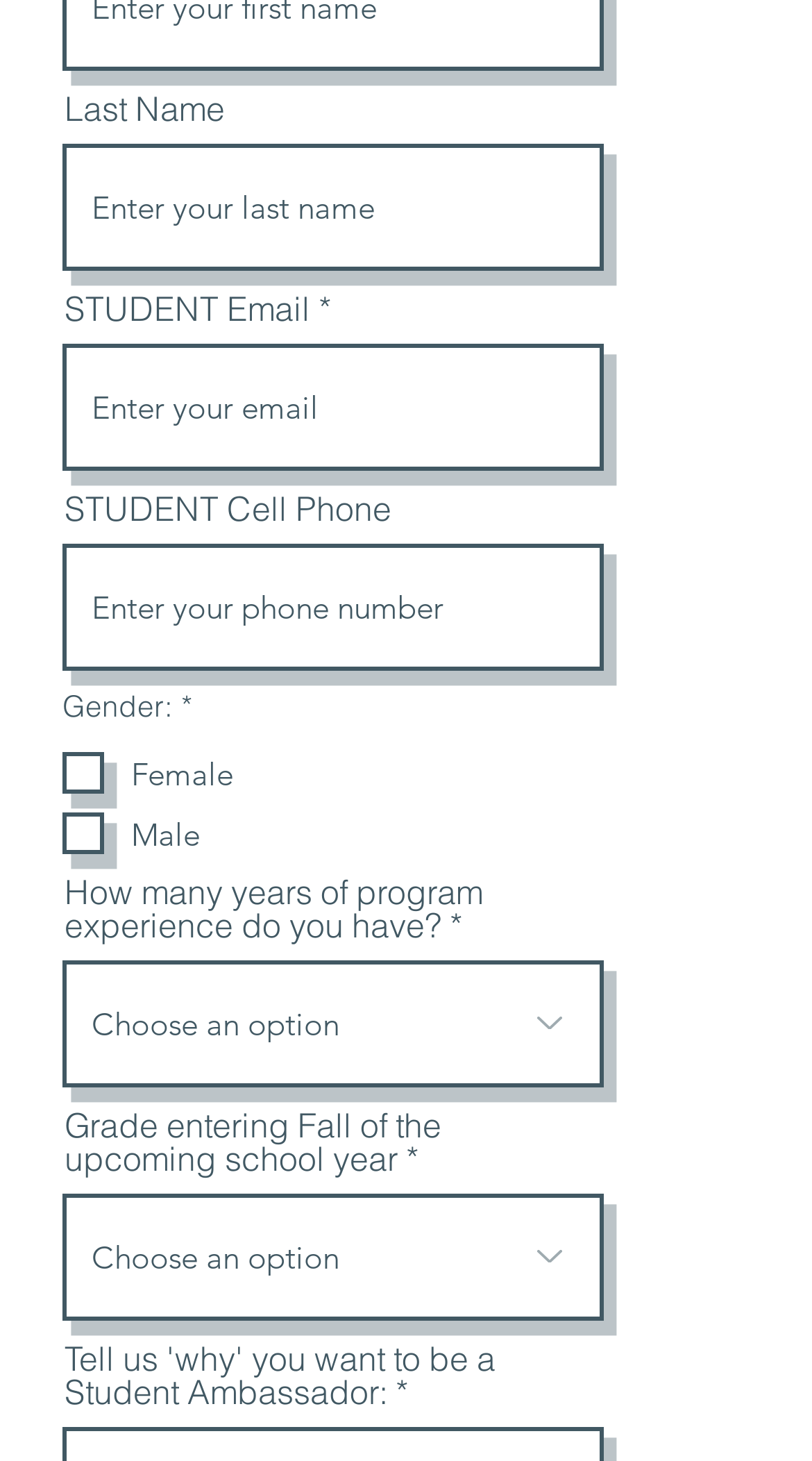Show the bounding box coordinates of the element that should be clicked to complete the task: "Enter last name".

[0.079, 0.06, 0.277, 0.089]